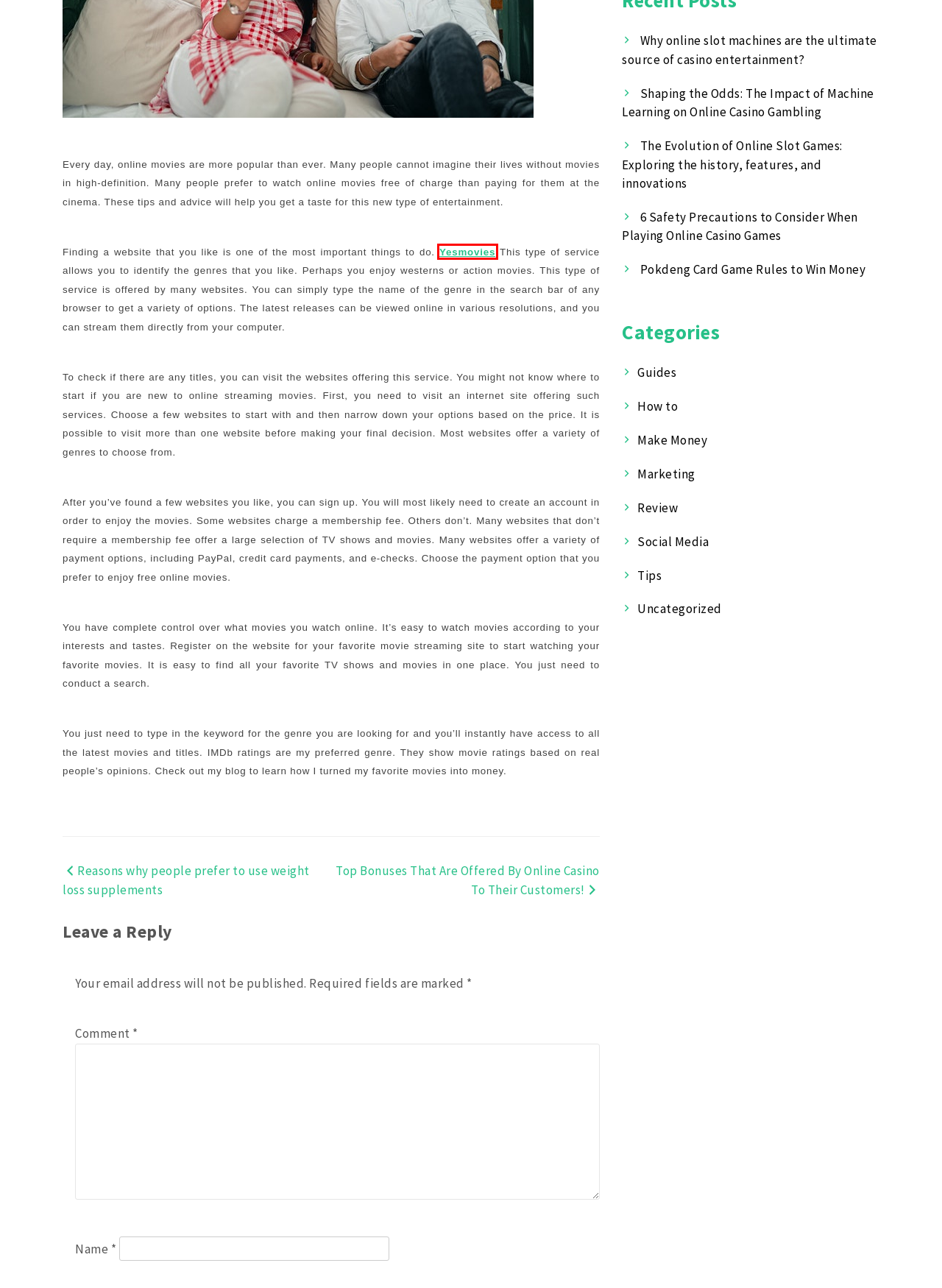Examine the screenshot of a webpage with a red bounding box around a specific UI element. Identify which webpage description best matches the new webpage that appears after clicking the element in the red bounding box. Here are the candidates:
A. Shaping the Odds: The Impact of Machine Learning on Online Casino Gambling – Peicommerce
B. Uncategorized – Peicommerce
C. Pokdeng Card Game Rules to Win Money – Peicommerce
D. Reasons why people prefer to use weight loss supplements – Peicommerce
E. The Evolution of Online Slot Games: Exploring the history, features, and innovations – Peicommerce
F. Why online slot machines are the ultimate source of casino entertainment? – Peicommerce
G. Yesmovies - Watch Free Movies Online & TV Shows
H. Top Bonuses That Are Offered By Online Casino To Their Customers! – Peicommerce

G